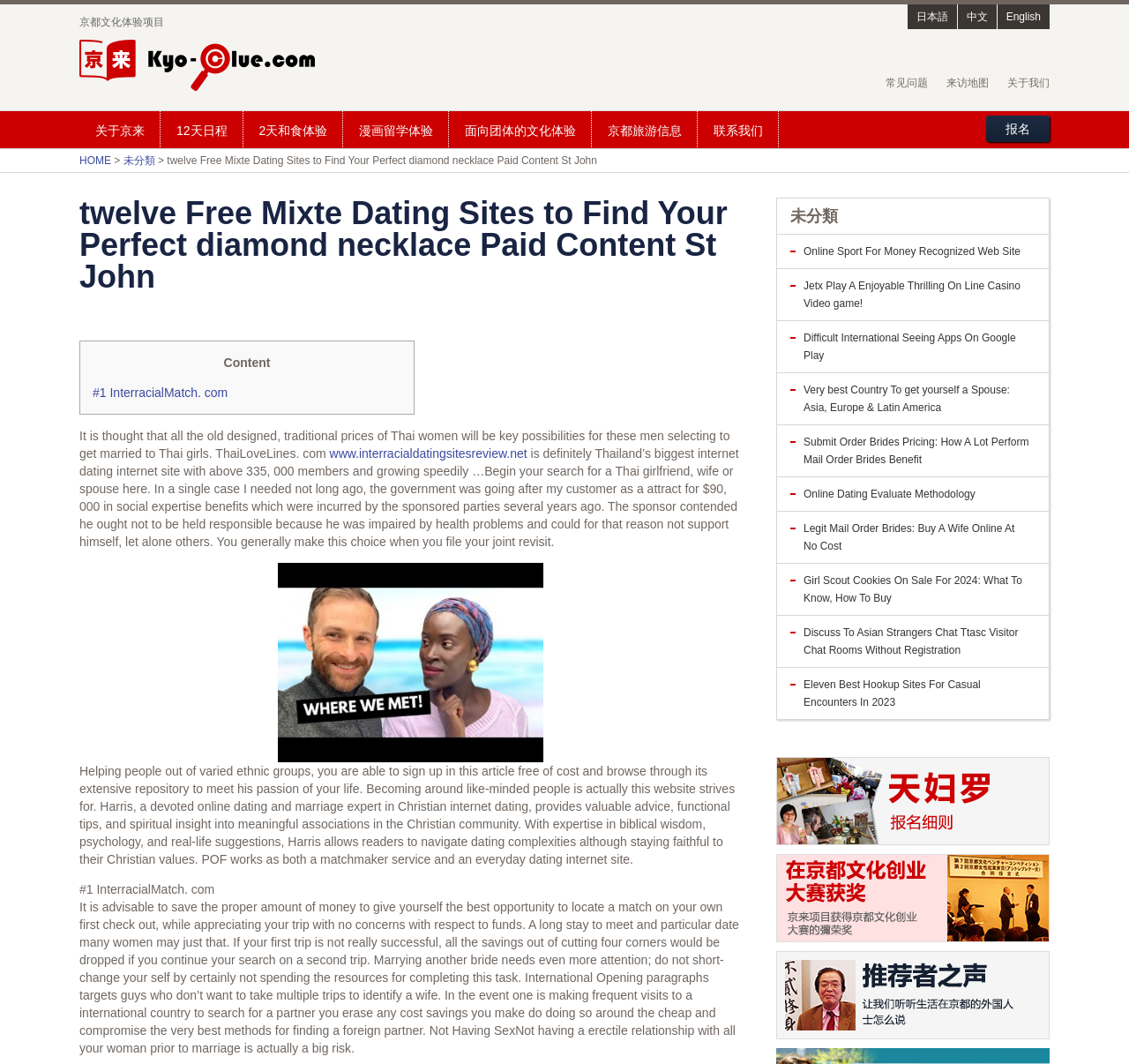Identify the bounding box for the UI element that is described as follows: "Online Dating Evaluate Methodology".

[0.688, 0.449, 0.929, 0.48]